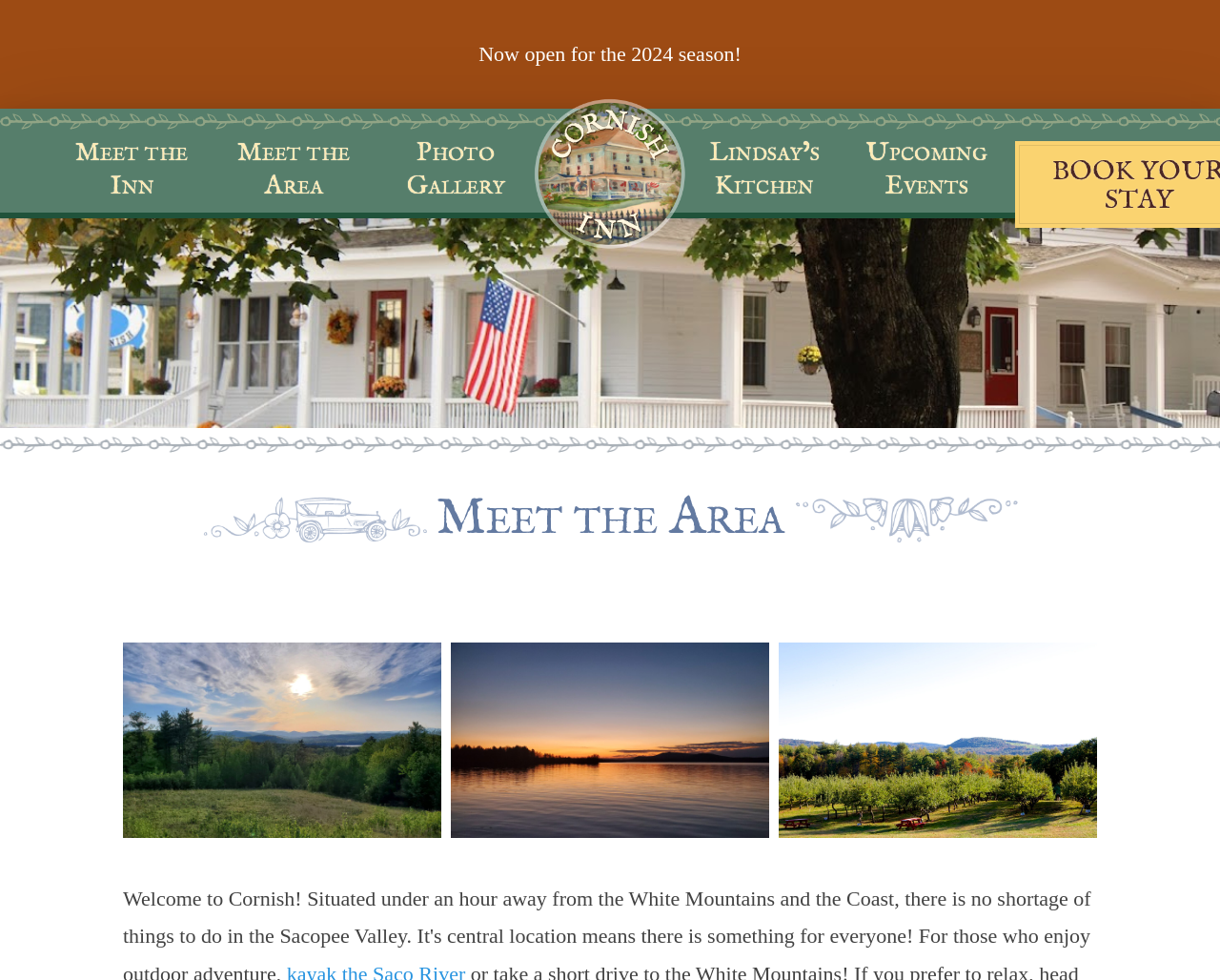Please provide a one-word or short phrase answer to the question:
What is the season mentioned on the page?

2024